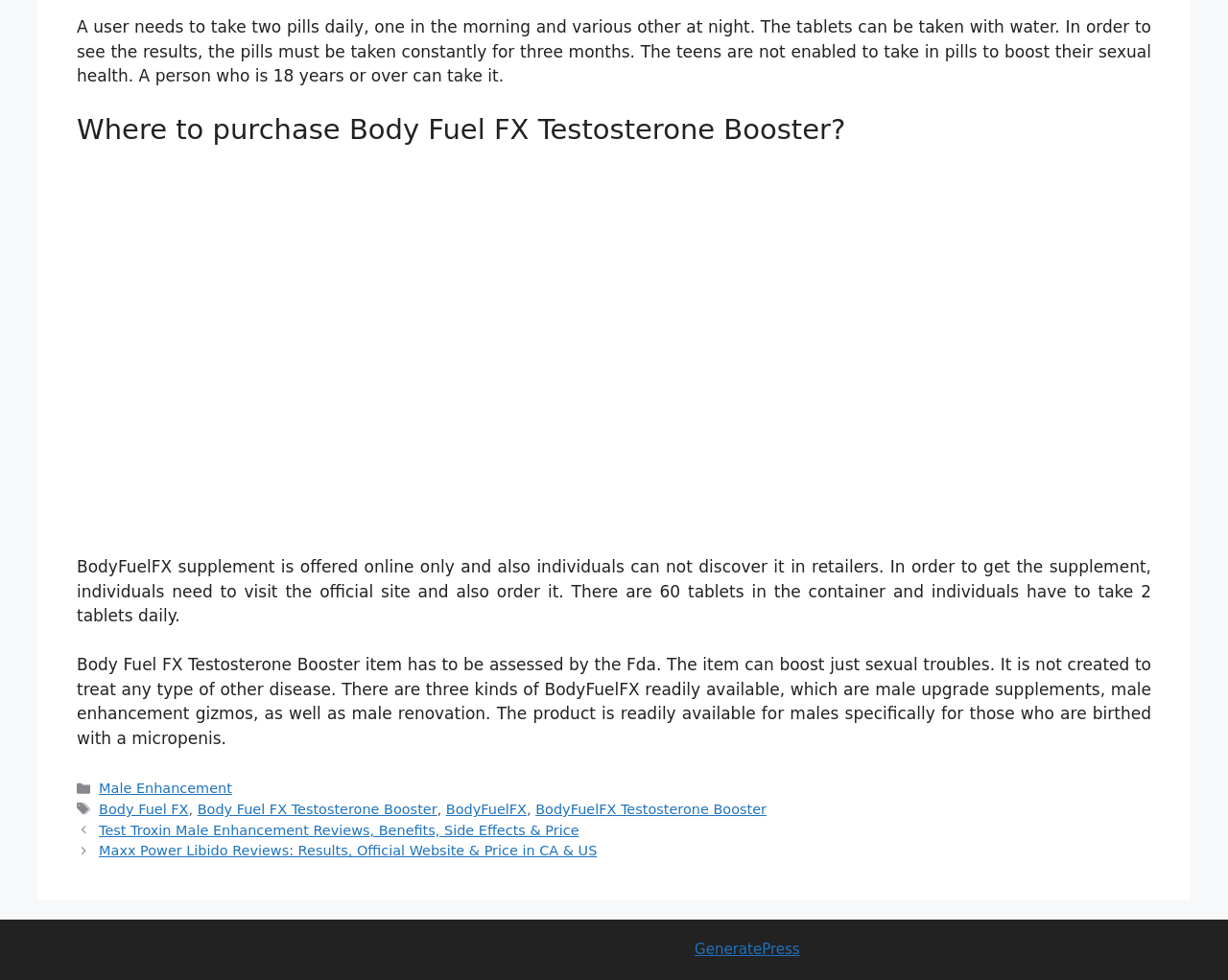What is the purpose of Body Fuel FX?
Look at the screenshot and respond with a single word or phrase.

Boost sexual health